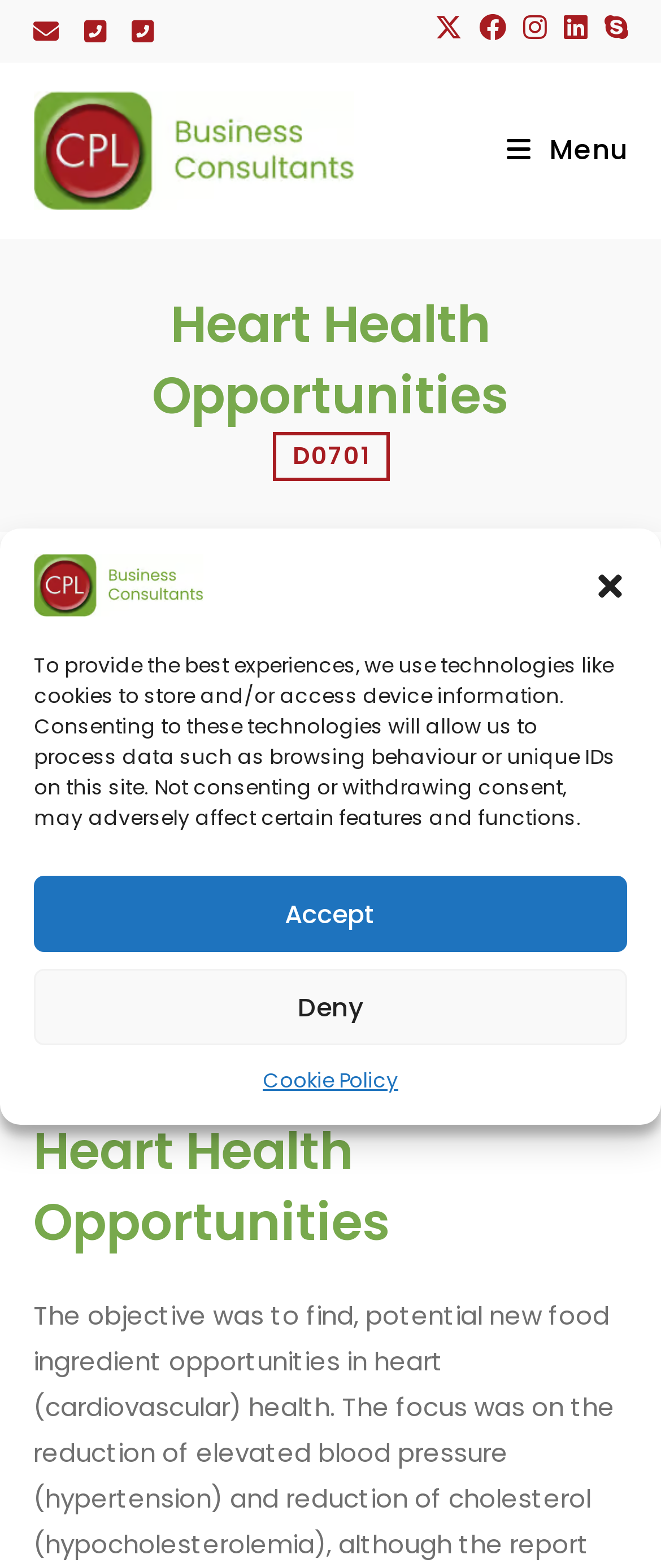What is the company's name?
Carefully analyze the image and provide a detailed answer to the question.

The company's name can be found in the top-left corner of the webpage, where it is written as 'CPL Business Consultants' with an image of the company's logo next to it.